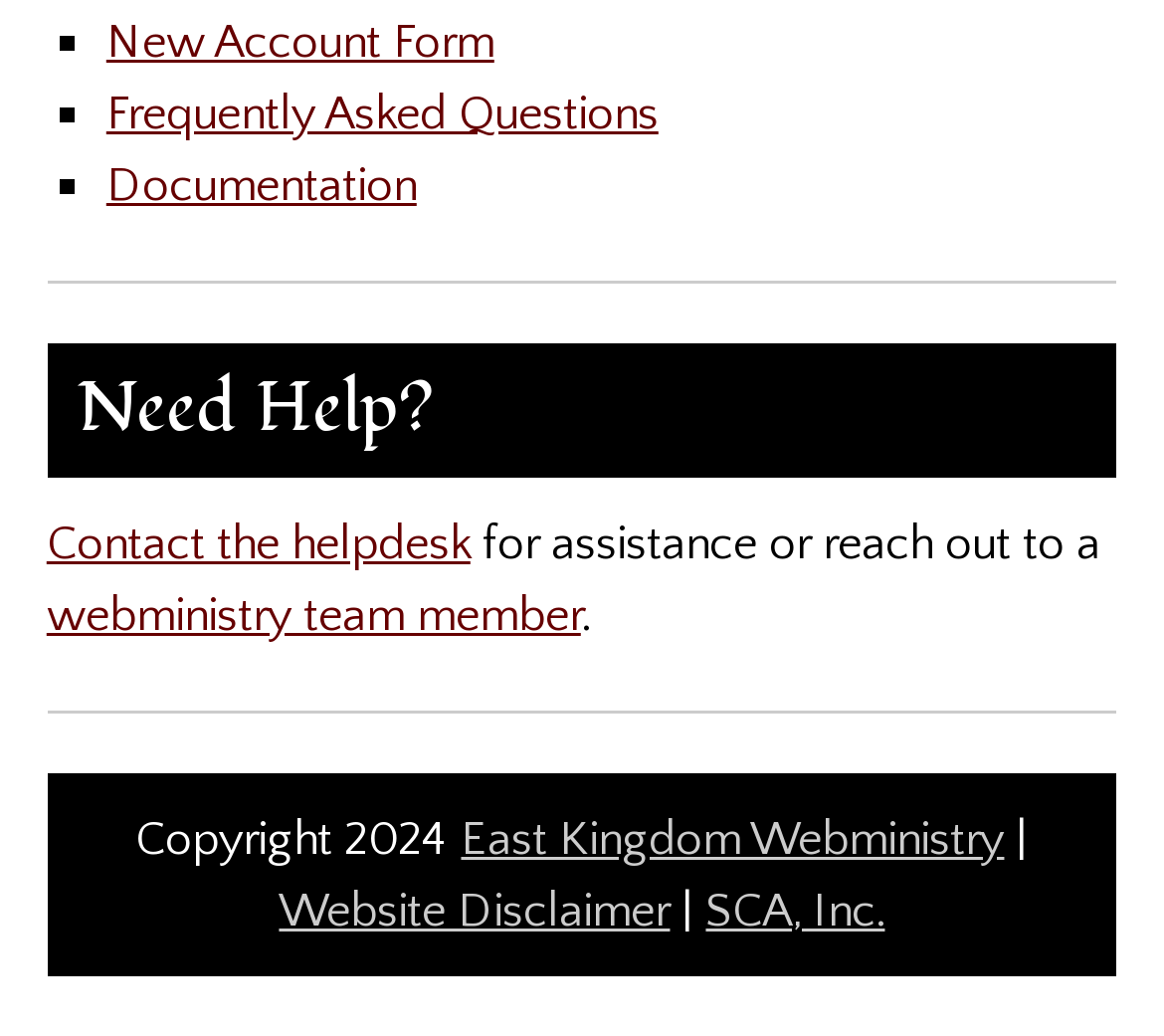Locate the bounding box coordinates of the element to click to perform the following action: 'Create a new account'. The coordinates should be given as four float values between 0 and 1, in the form of [left, top, right, bottom].

[0.091, 0.015, 0.425, 0.067]